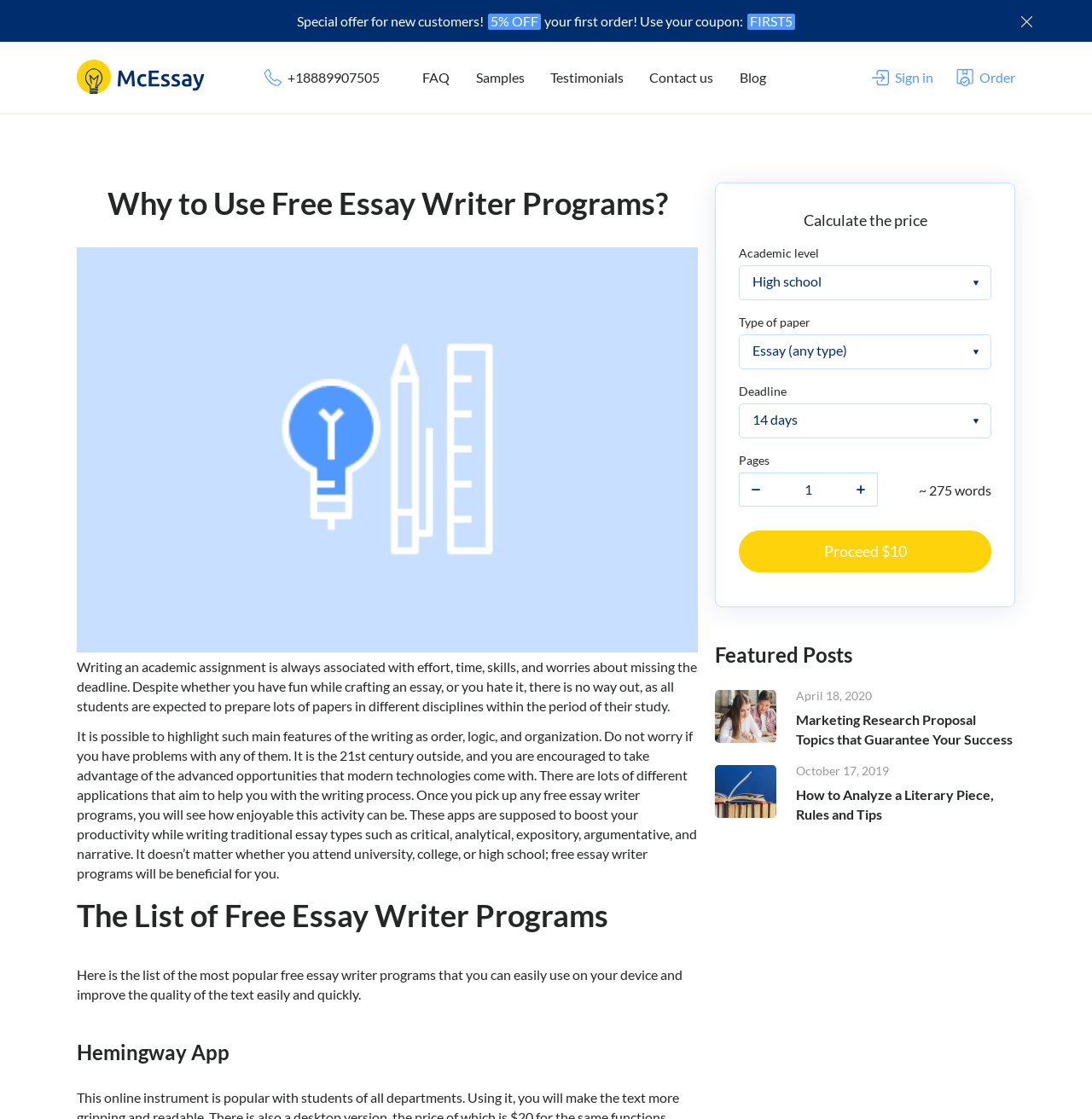What is the default number of pages for the Hemingway App? Please answer the question using a single word or phrase based on the image.

1